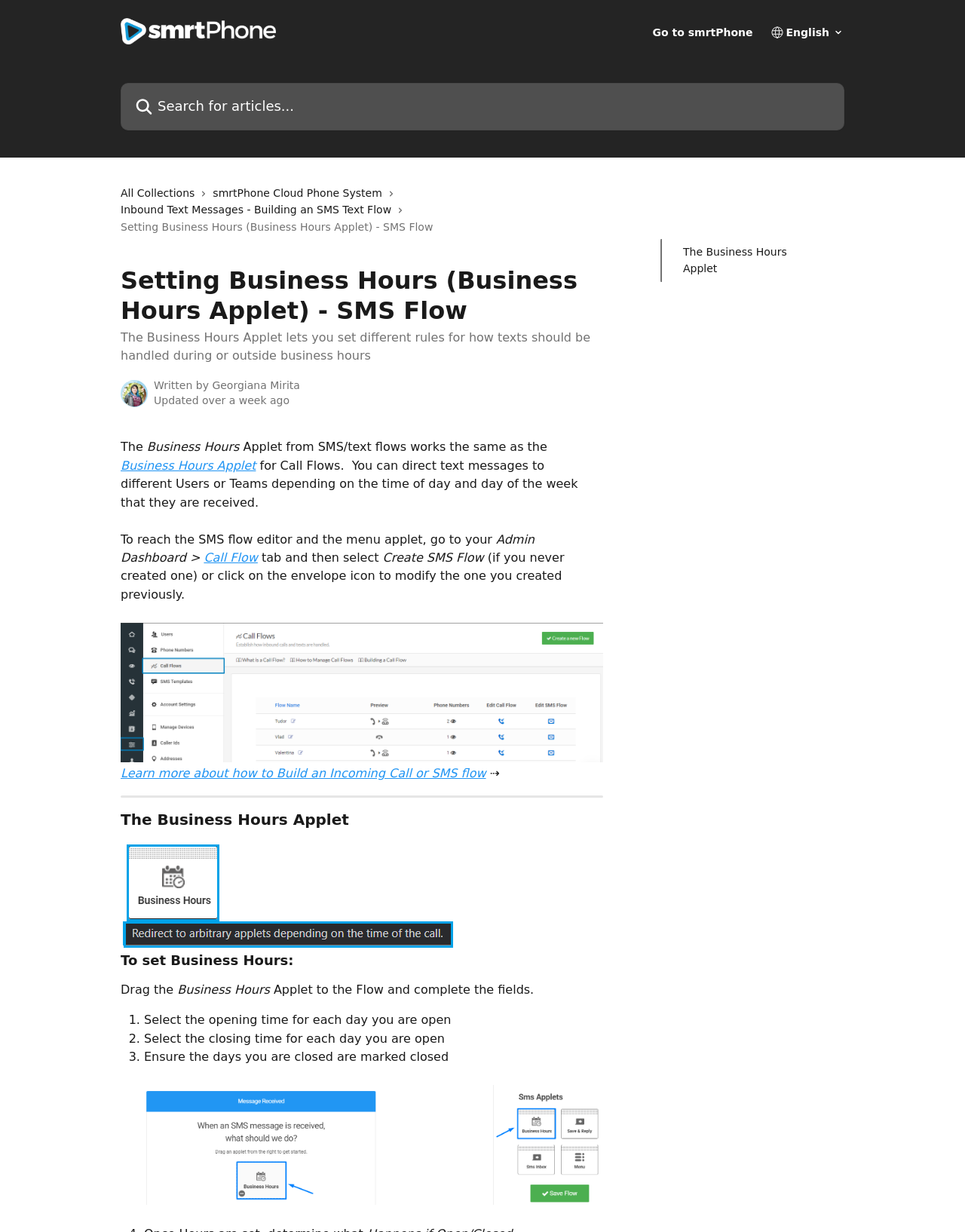Please find the bounding box coordinates of the element that you should click to achieve the following instruction: "Select the Business Hours Applet". The coordinates should be presented as four float numbers between 0 and 1: [left, top, right, bottom].

[0.708, 0.198, 0.853, 0.225]